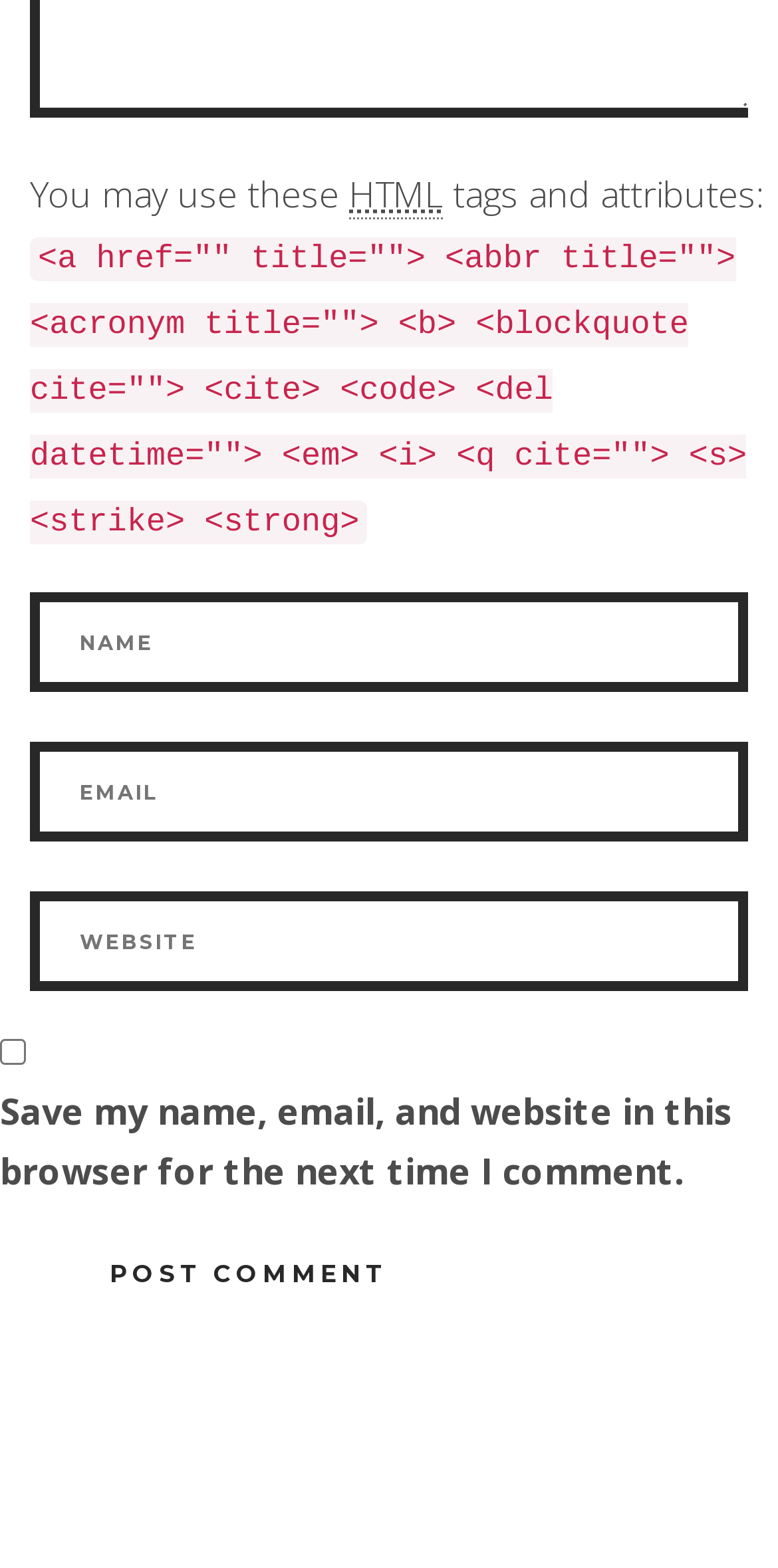From the element description: "name="submit" value="Post Comment"", extract the bounding box coordinates of the UI element. The coordinates should be expressed as four float numbers between 0 and 1, in the order [left, top, right, bottom].

[0.038, 0.785, 0.602, 0.841]